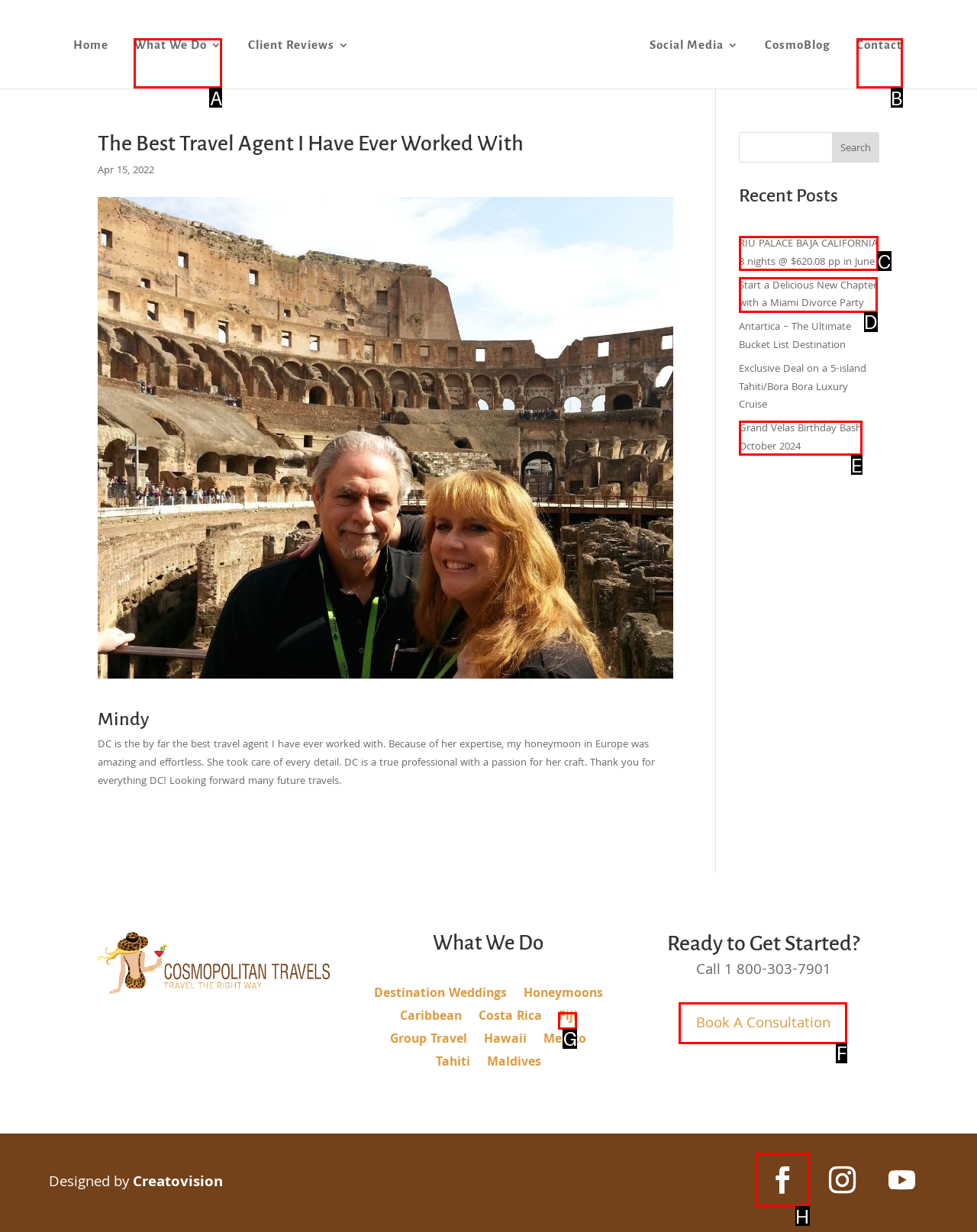To complete the task: Book a consultation, select the appropriate UI element to click. Respond with the letter of the correct option from the given choices.

F